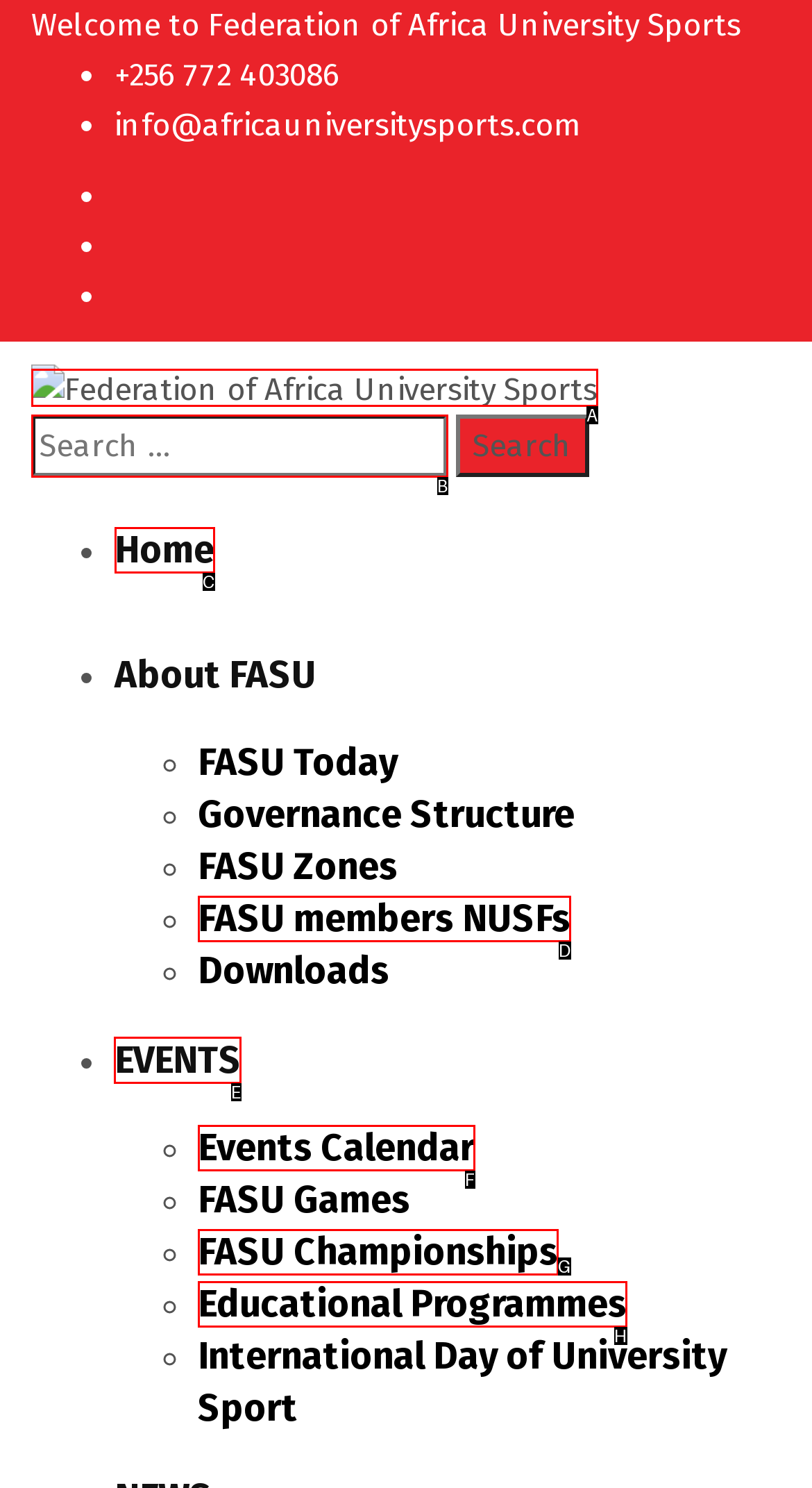Find the HTML element to click in order to complete this task: Check EVENTS
Answer with the letter of the correct option.

E